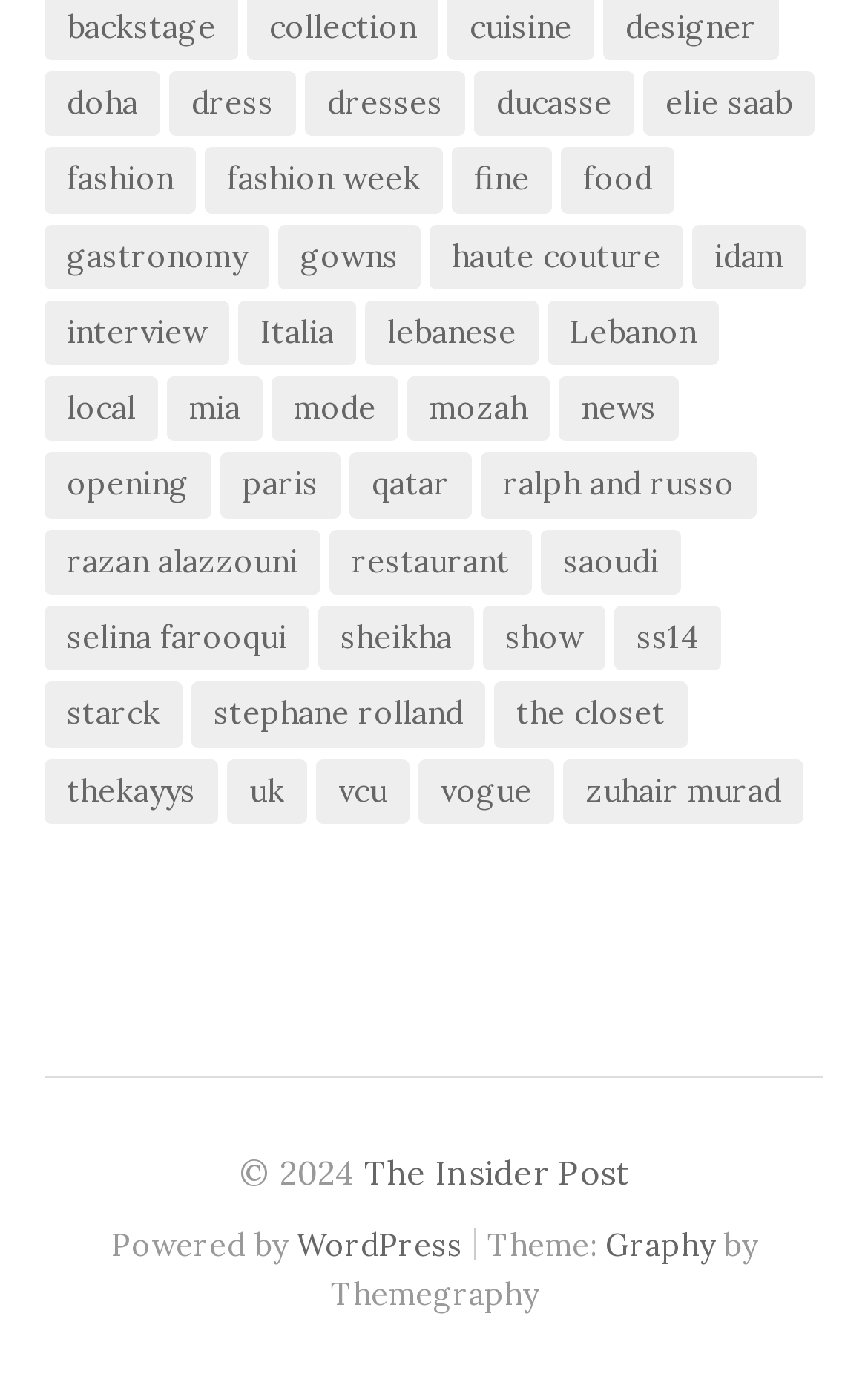Locate the bounding box of the user interface element based on this description: "stephane rolland".

[0.221, 0.489, 0.559, 0.536]